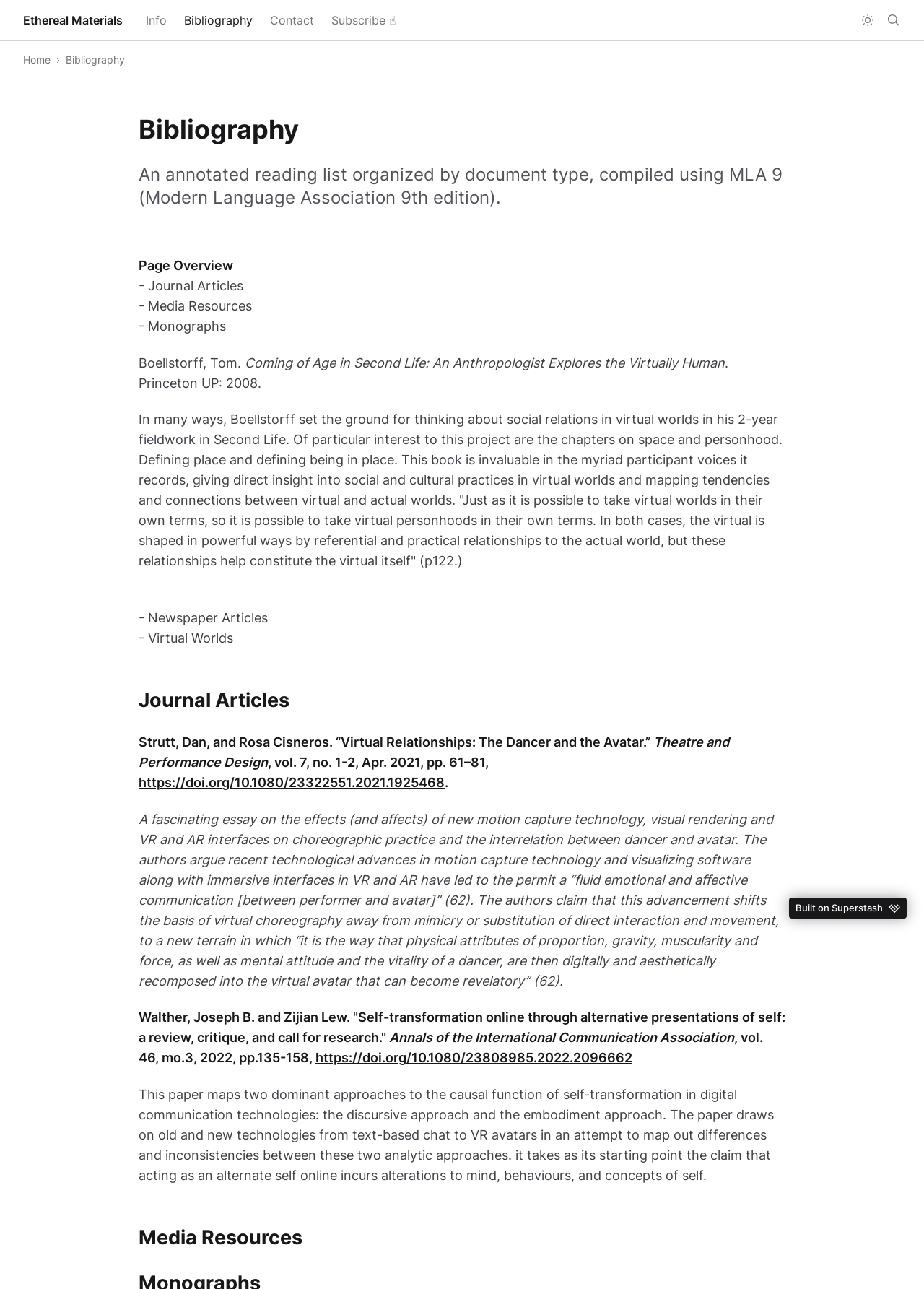Please answer the following question using a single word or phrase: 
How many types of documents are listed in the bibliography?

4